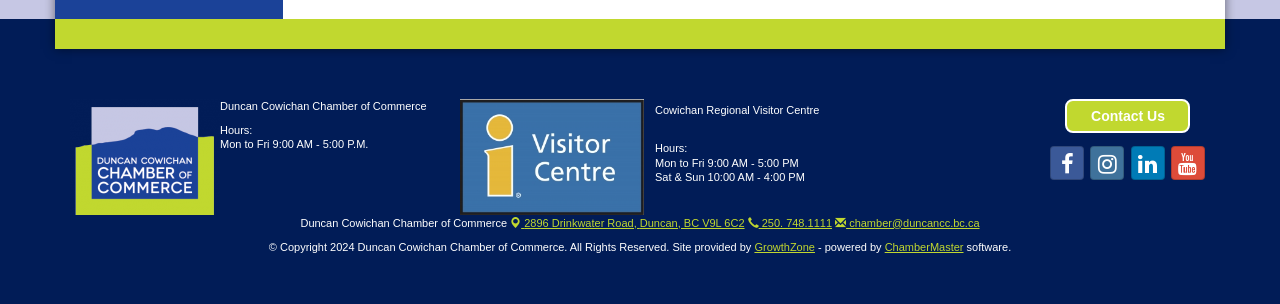What is the email address of the Duncan Cowichan Chamber of Commerce?
Using the visual information, reply with a single word or short phrase.

chamber@duncancc.bc.ca